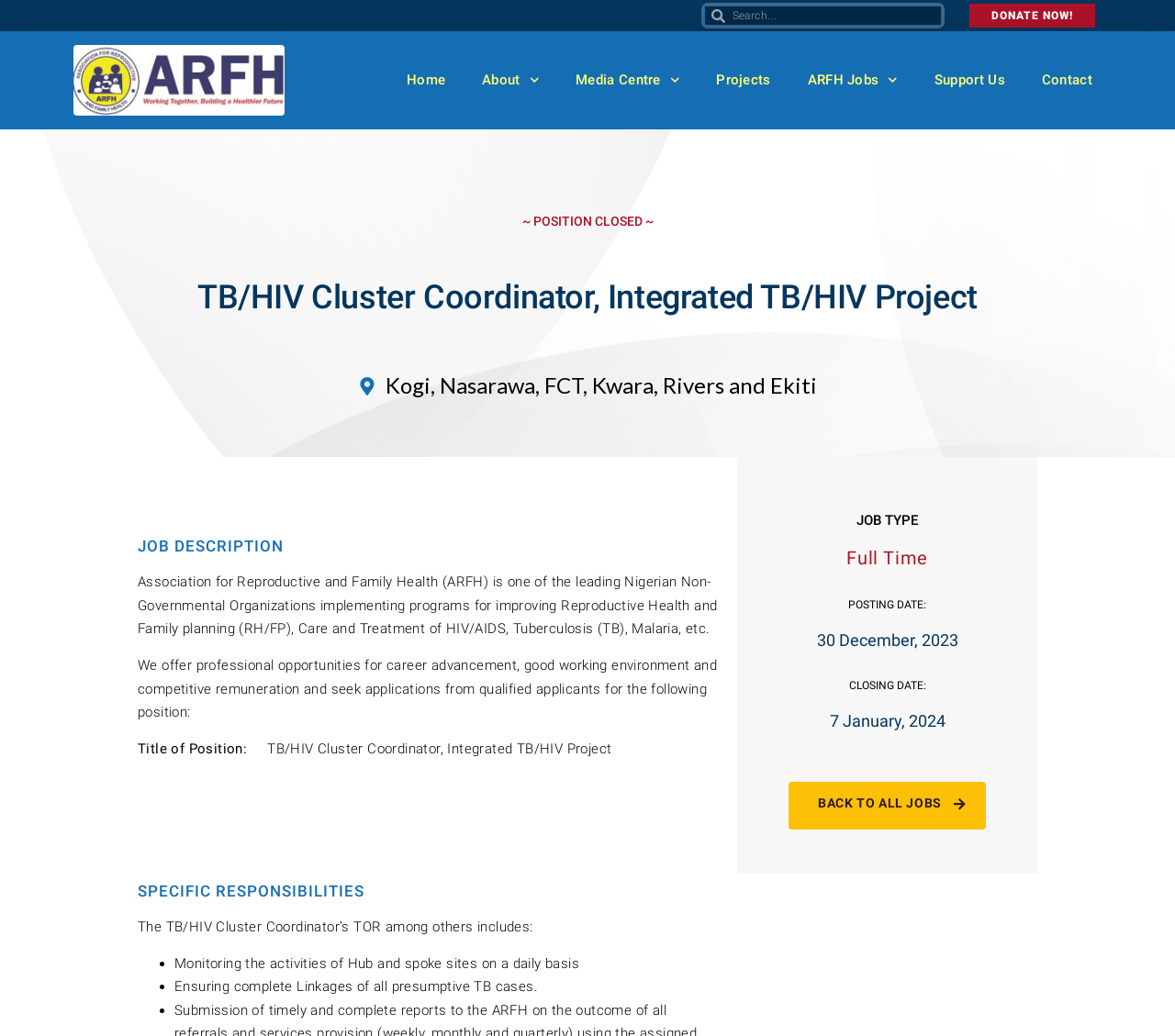Identify the bounding box coordinates of the region that needs to be clicked to carry out this instruction: "Donate now". Provide these coordinates as four float numbers ranging from 0 to 1, i.e., [left, top, right, bottom].

[0.825, 0.004, 0.932, 0.027]